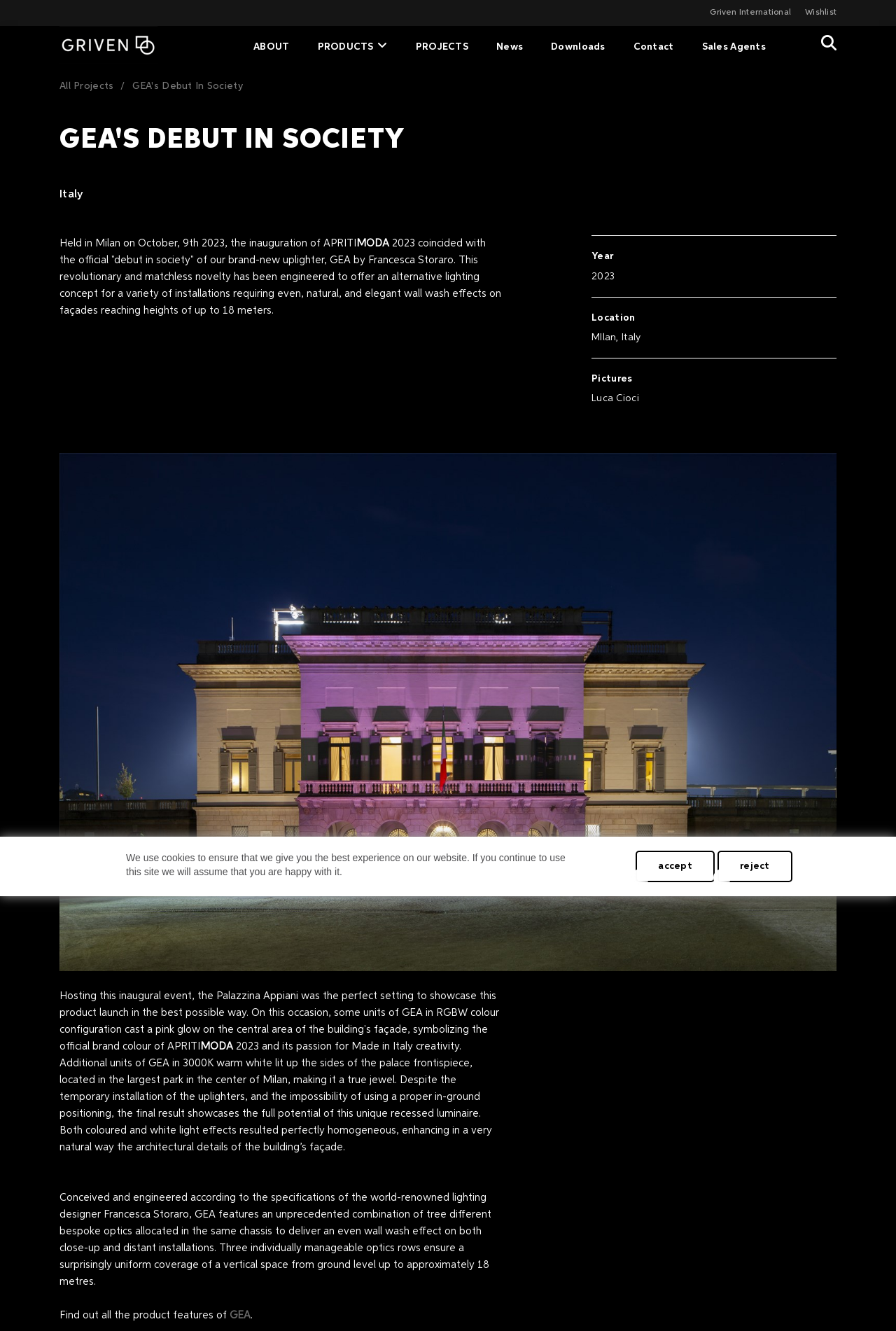Describe in detail what you see on the webpage.

The webpage is about Palazzina Appiani, Milan, and it appears to be a website for a company that specializes in lighting products. At the top of the page, there are several links, including "Griven International", "Wishlist", and "Griven", which is accompanied by an image of the company's logo. 

Below these links, there is a navigation menu with options such as "ABOUT", "PRODUCTS", "PROJECTS", "News", "Downloads", "Contact", and "Sales Agents". 

The main content of the page is focused on a specific project, "GEA'S DEBUT IN SOCIETY", which is a lighting installation in Milan. There is a heading with this title, followed by a brief description of the event, which took place on October 9th, 2023. 

Below this, there are several paragraphs of text that describe the GEA lighting product, its features, and its performance in the installation. The text is accompanied by several static text elements that provide additional information, such as the year, location, and photographer of the event. 

At the bottom of the page, there is a notice about the use of cookies on the website, with options to accept or reject them.